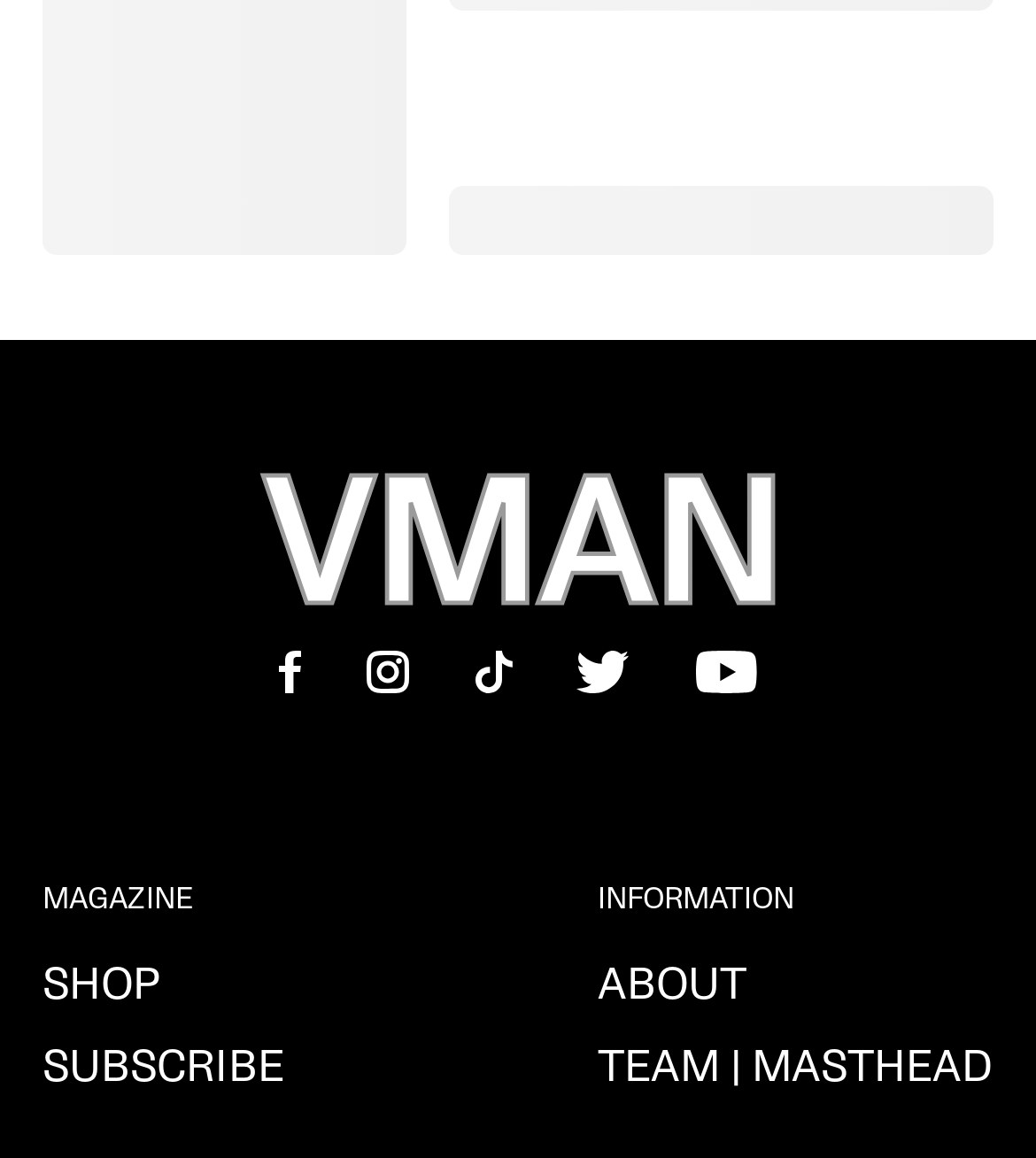How many links are there in the top section of the webpage?
Using the picture, provide a one-word or short phrase answer.

6